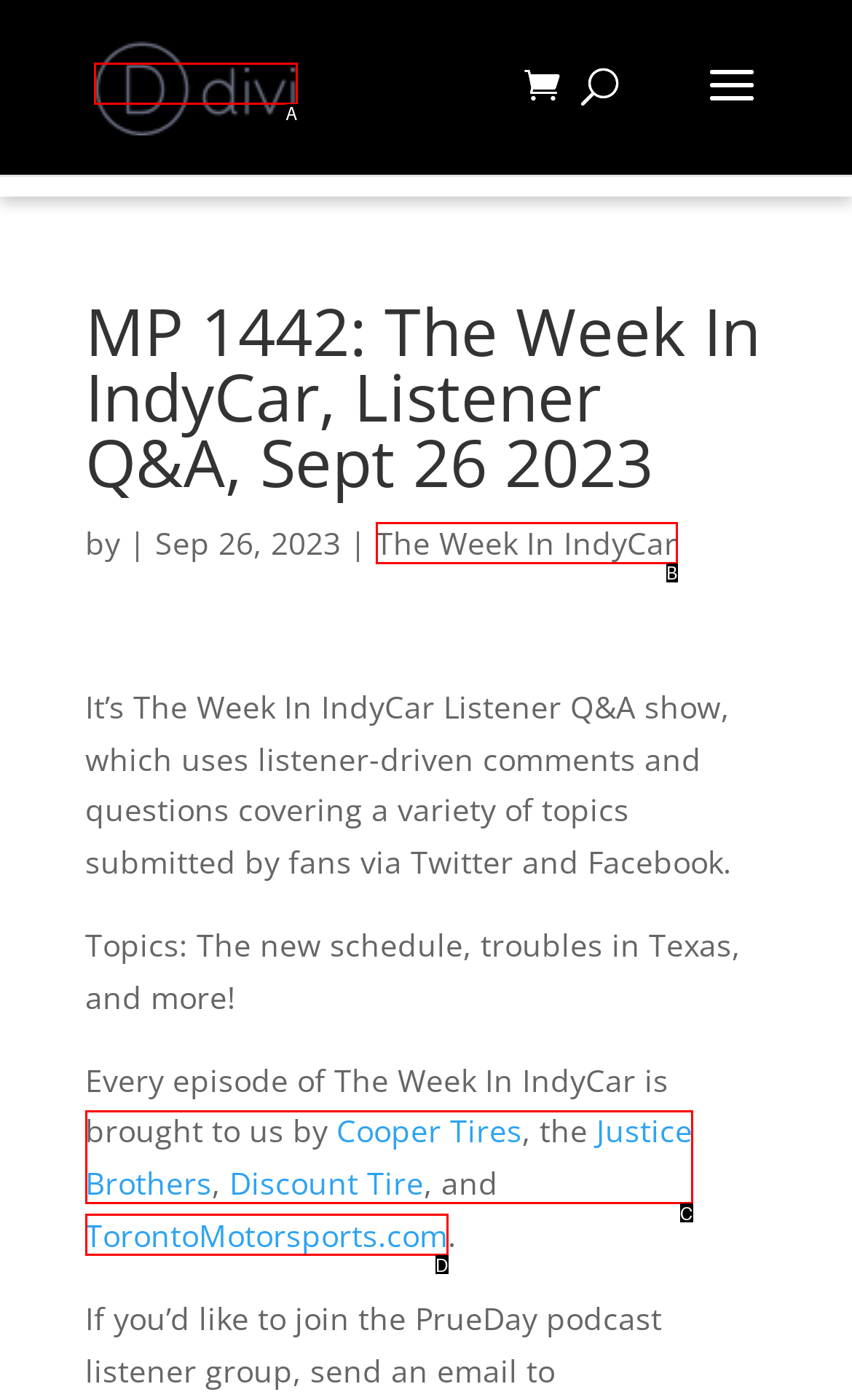Select the letter that corresponds to this element description: Justice Brothers
Answer with the letter of the correct option directly.

C